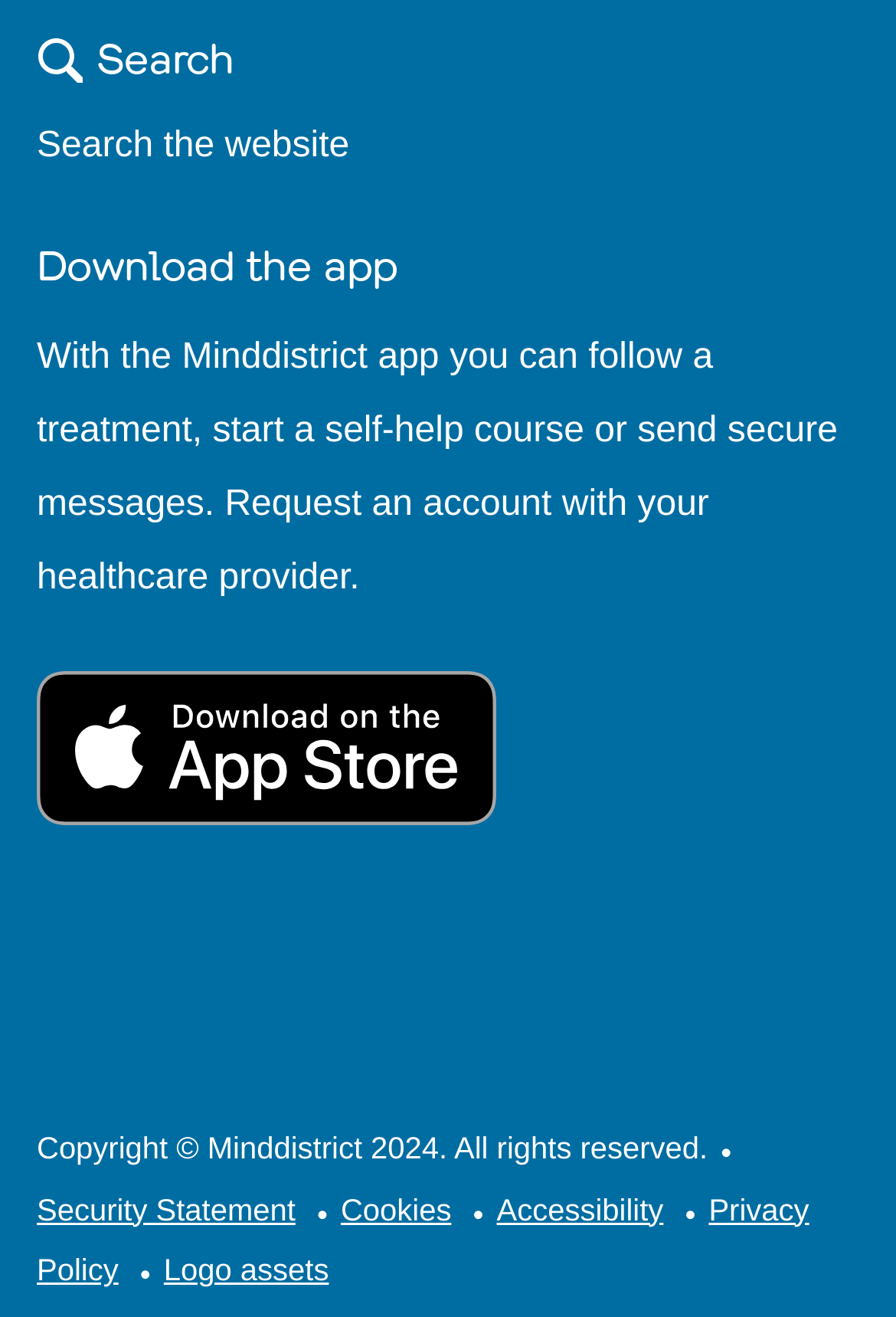Respond with a single word or phrase to the following question: What is the name of the app?

Minddistrict